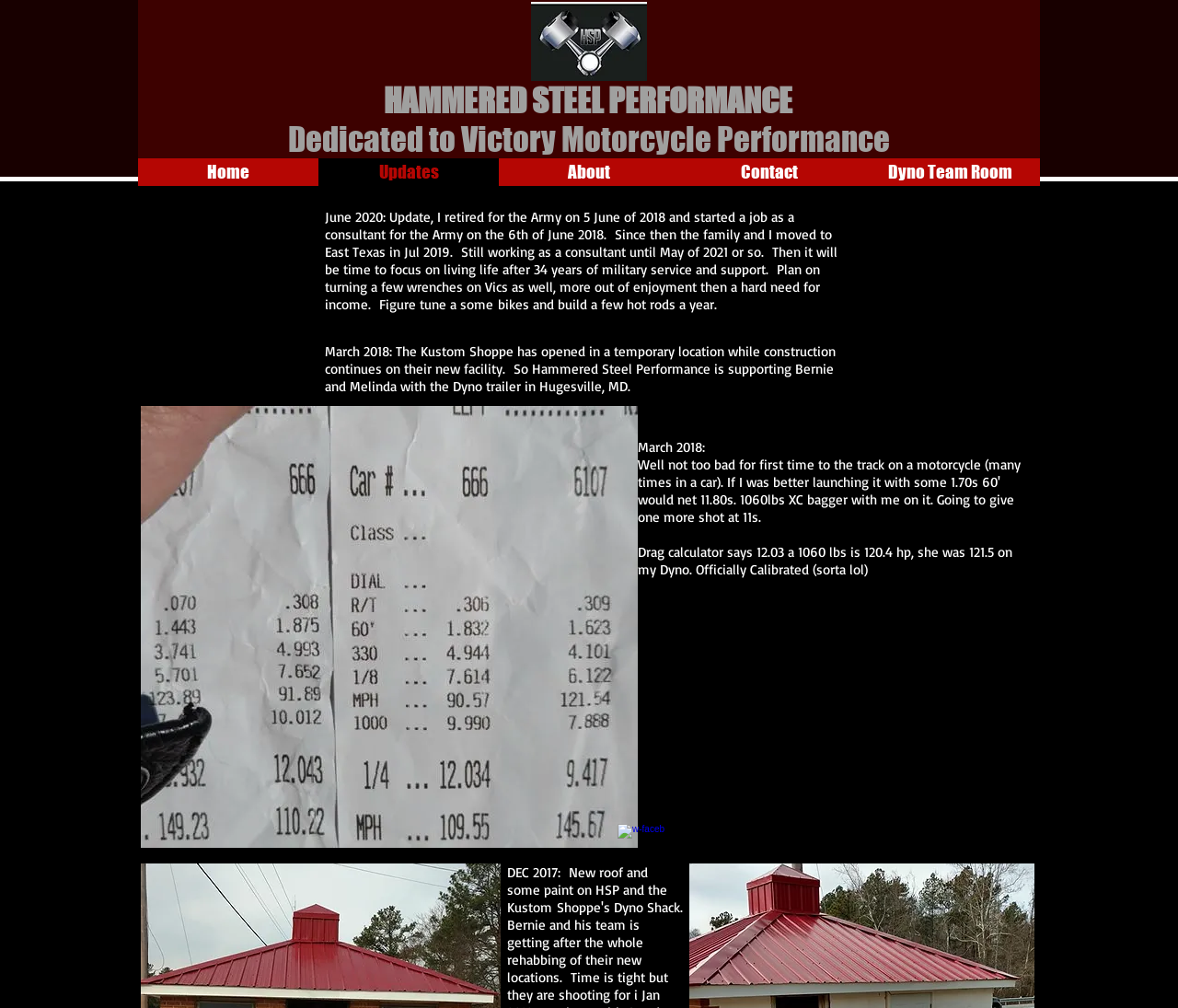What is the name of the social media platform with a Facebook icon?
Look at the image and answer the question with a single word or phrase.

Facebook